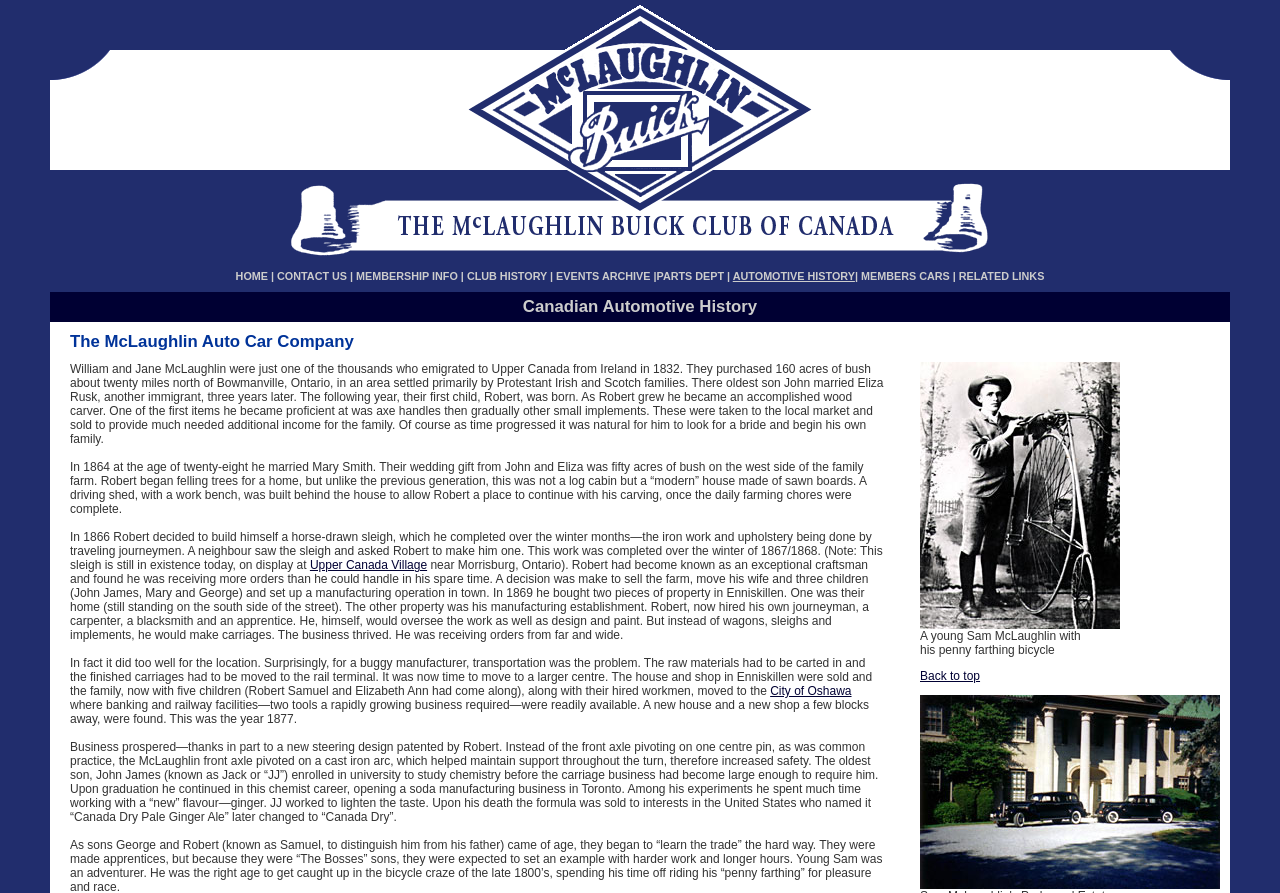Point out the bounding box coordinates of the section to click in order to follow this instruction: "Click the link to CLUB HISTORY".

[0.365, 0.302, 0.427, 0.316]